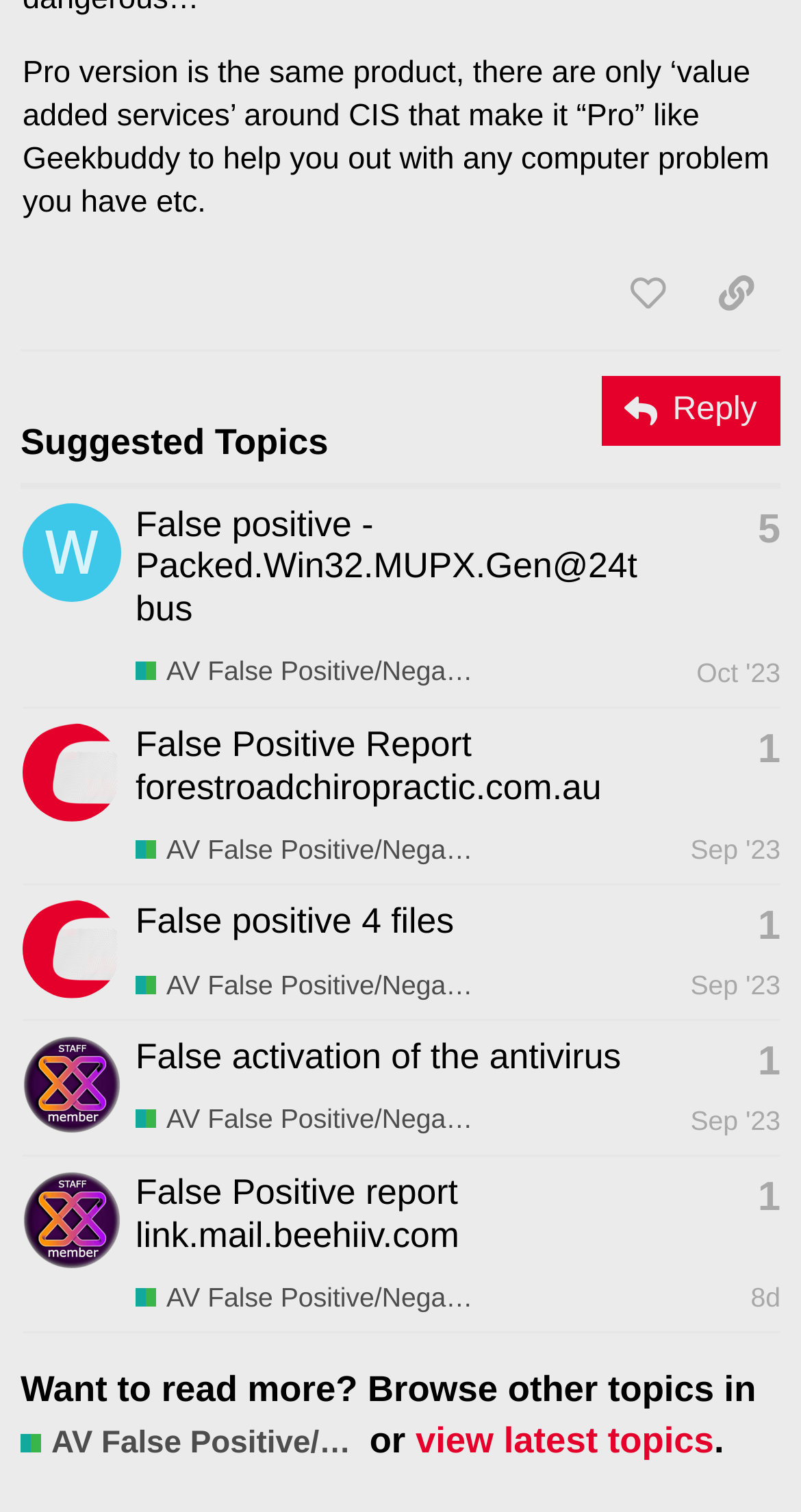Refer to the screenshot and give an in-depth answer to this question: What is the category of the topics in this webpage?

The category of the topics in this webpage is 'AV False Positive/Negative Detection Reporting', which is mentioned in the heading 'Suggested Topics' and also in the links of each topic.